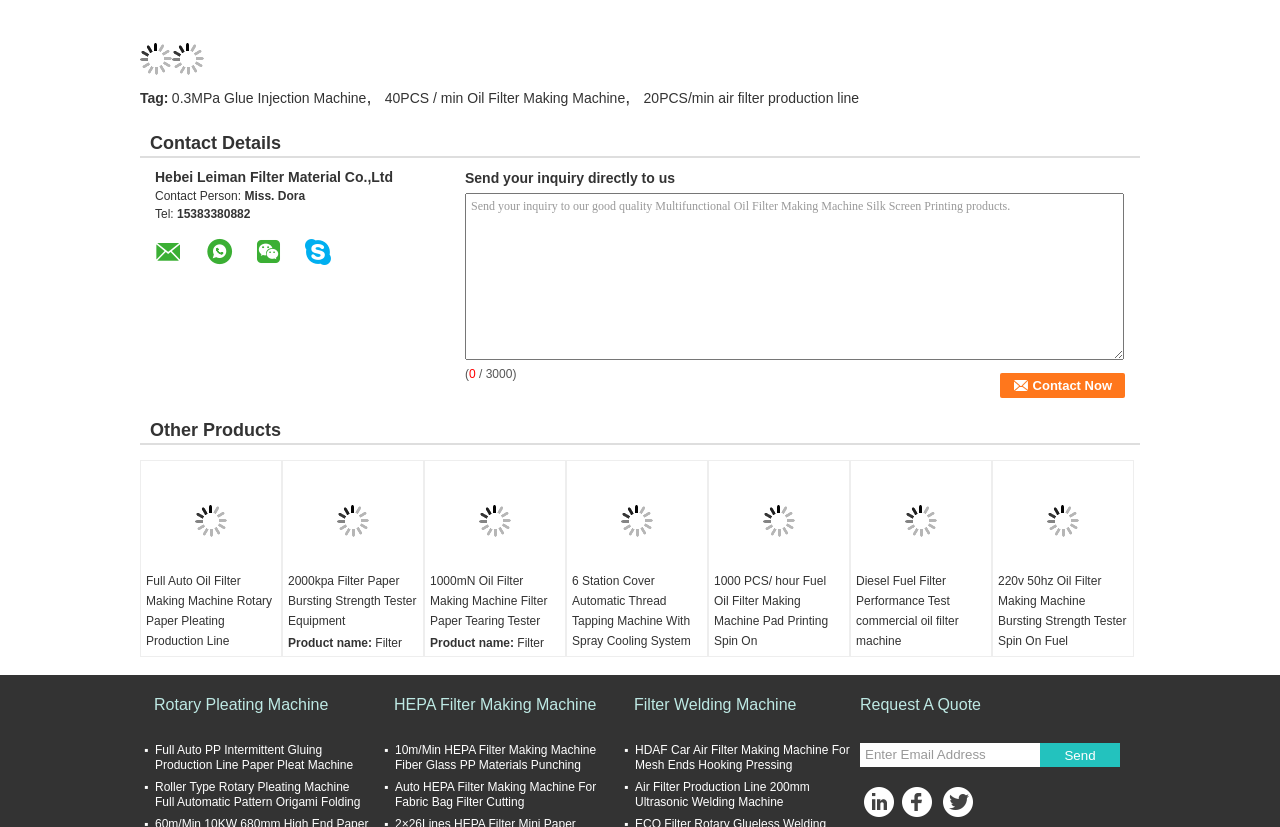Specify the bounding box coordinates of the region I need to click to perform the following instruction: "View the details of 0.3MPa Glue Injection Machine". The coordinates must be four float numbers in the range of 0 to 1, i.e., [left, top, right, bottom].

[0.134, 0.109, 0.286, 0.128]